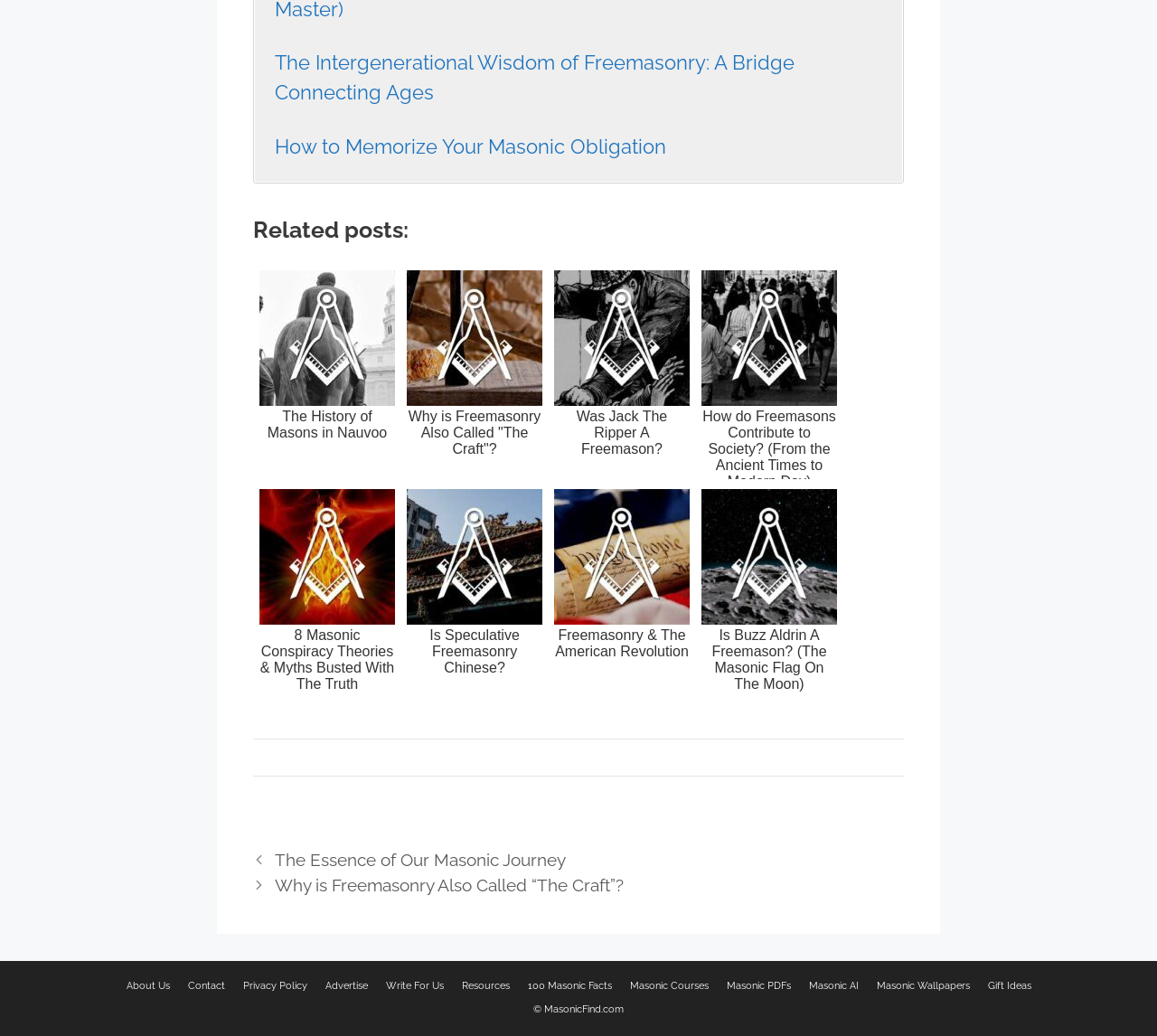What is the purpose of the 'Related posts:' section?
Based on the image, give a concise answer in the form of a single word or short phrase.

To show related articles